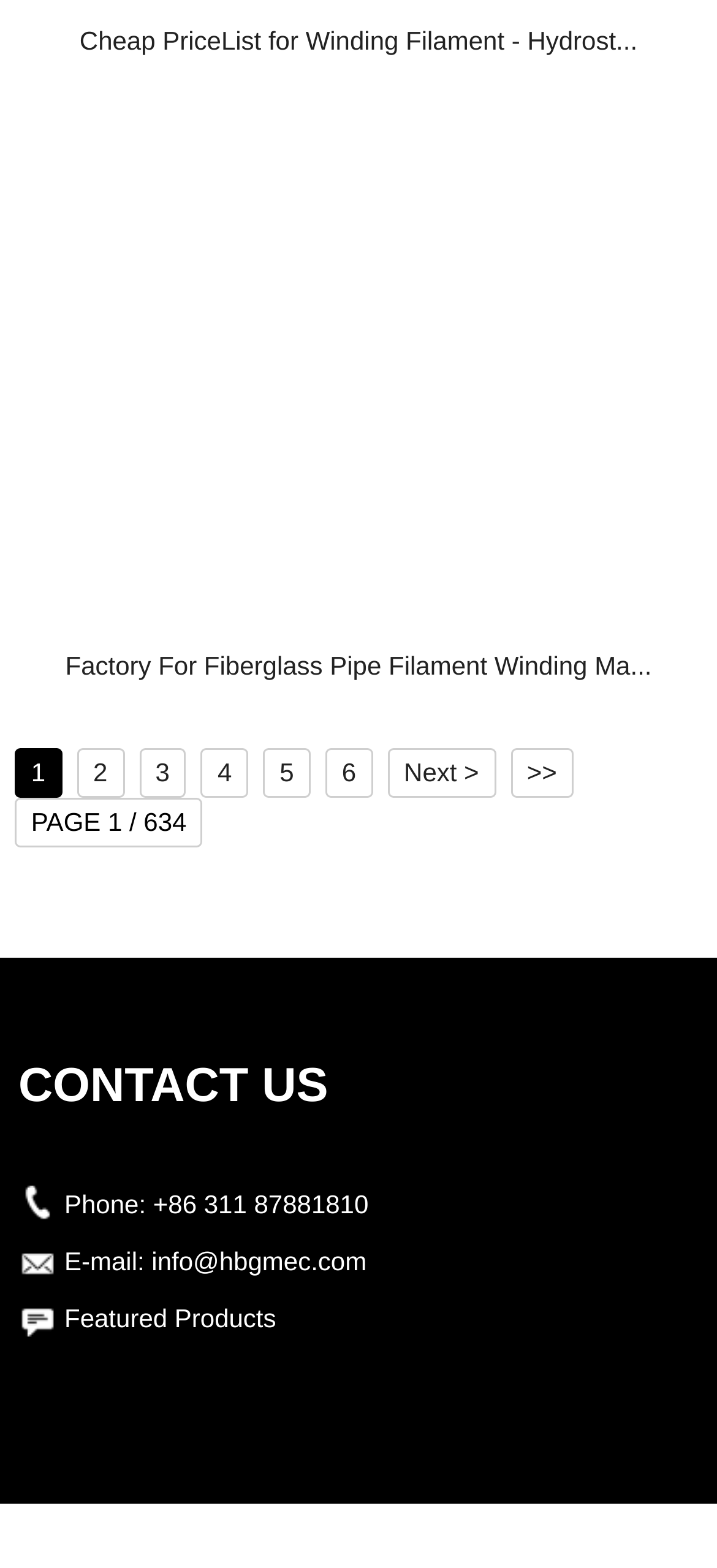Show me the bounding box coordinates of the clickable region to achieve the task as per the instruction: "Contact us by phone".

[0.214, 0.758, 0.514, 0.777]